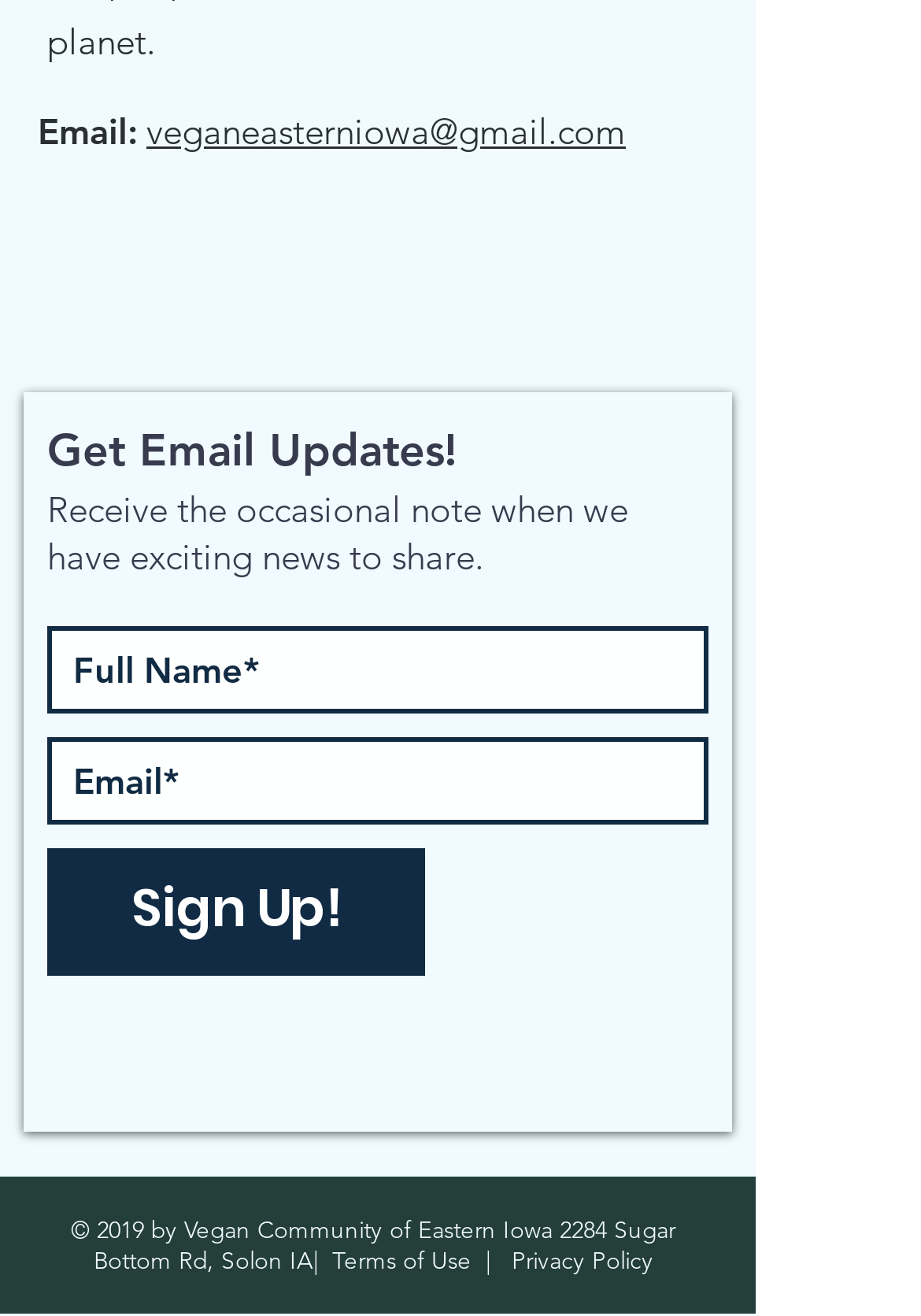Given the element description: "aria-label="YouTube"", predict the bounding box coordinates of this UI element. The coordinates must be four float numbers between 0 and 1, given as [left, top, right, bottom].

[0.041, 0.204, 0.131, 0.267]